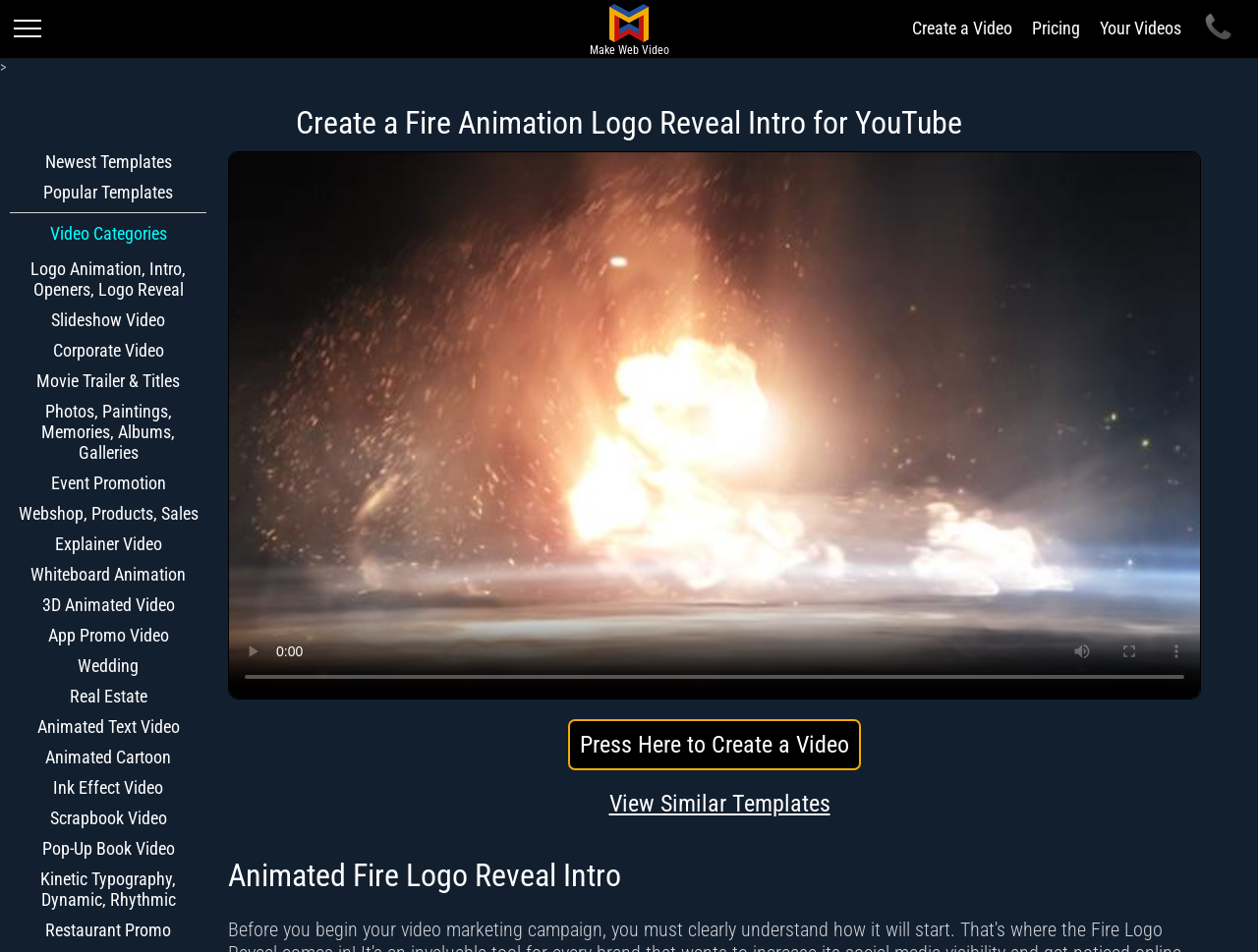Locate the bounding box of the UI element based on this description: "Photos, Paintings, Memories, Albums, Galleries". Provide four float numbers between 0 and 1 as [left, top, right, bottom].

[0.008, 0.421, 0.164, 0.486]